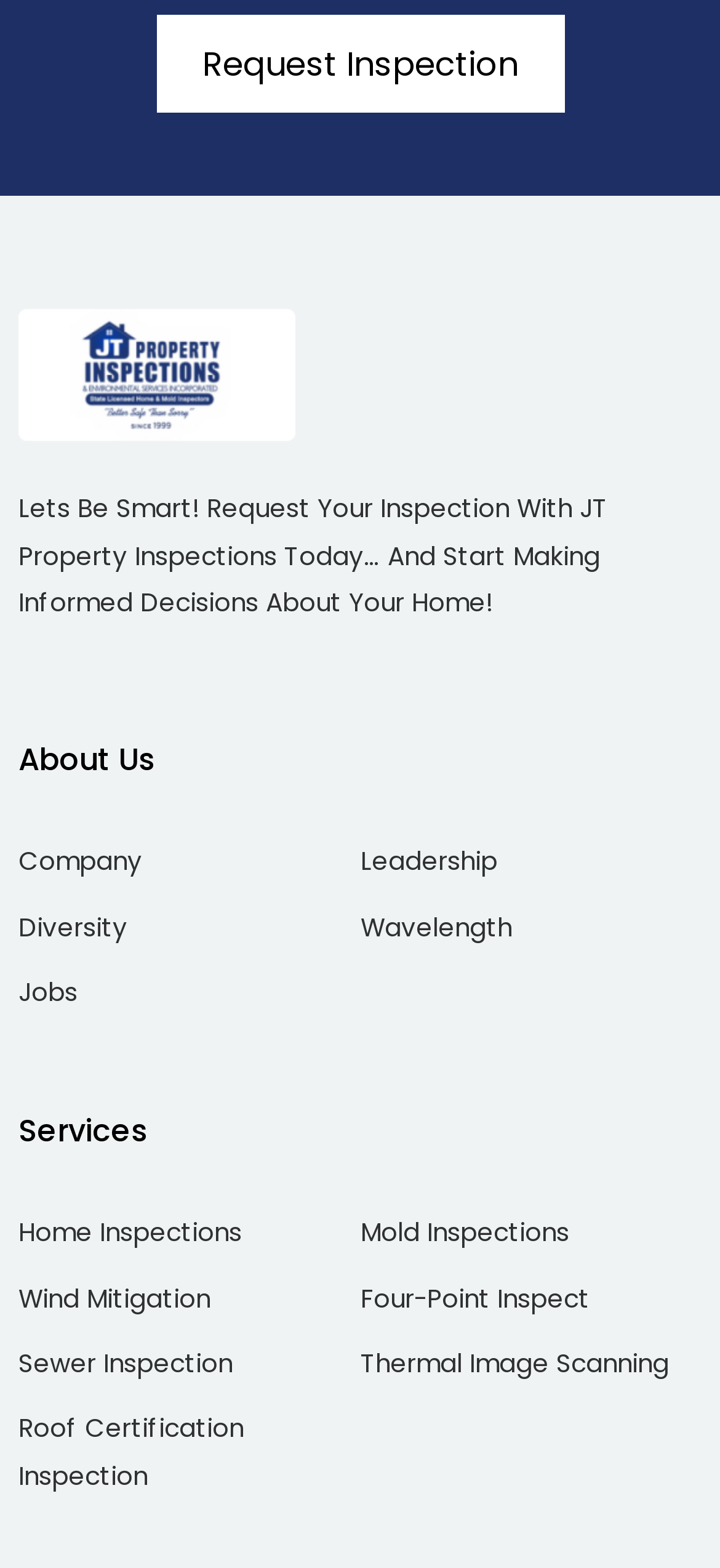Could you find the bounding box coordinates of the clickable area to complete this instruction: "Search"?

None